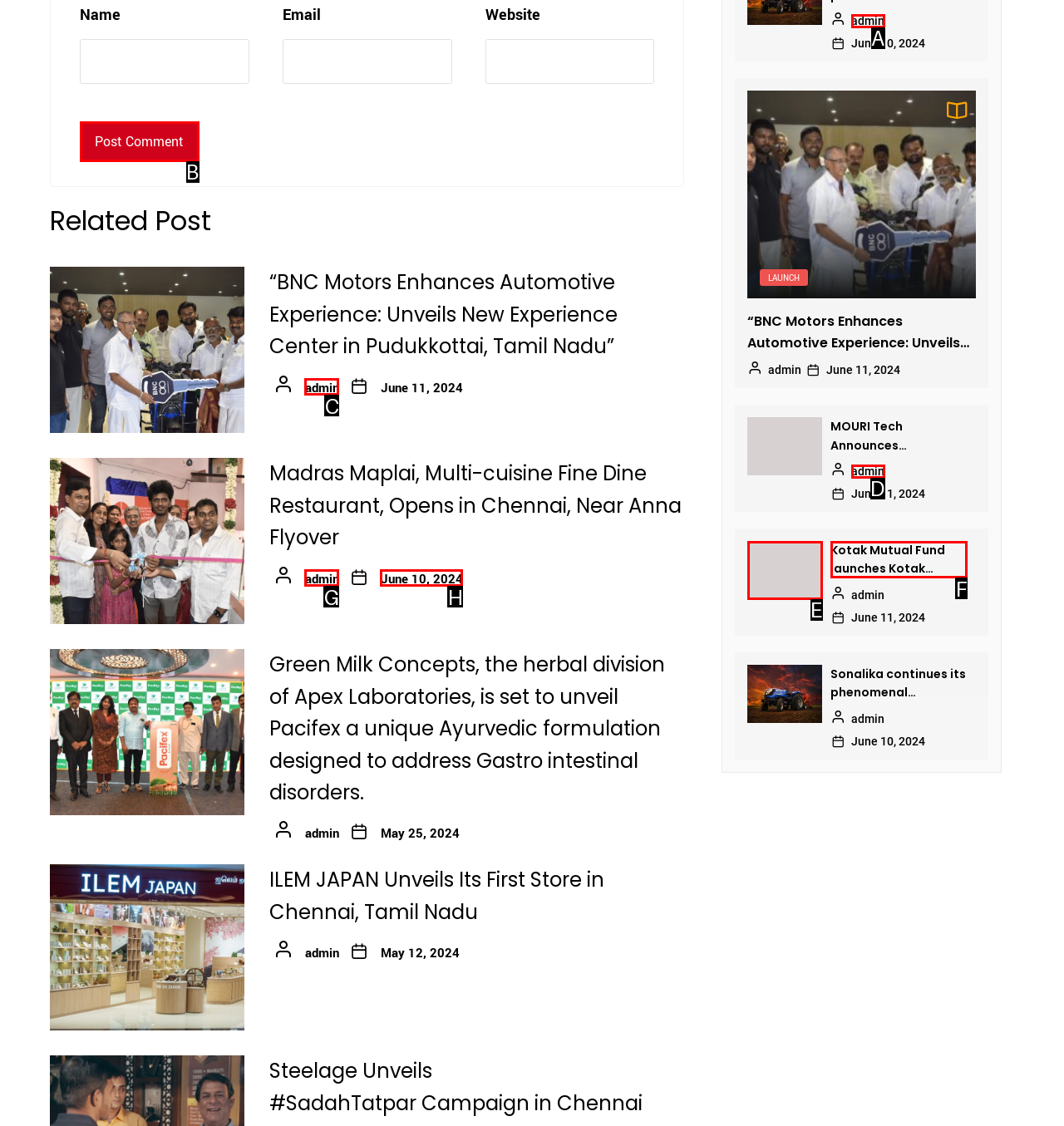Based on the description: name="submit" value="Post Comment"
Select the letter of the corresponding UI element from the choices provided.

B